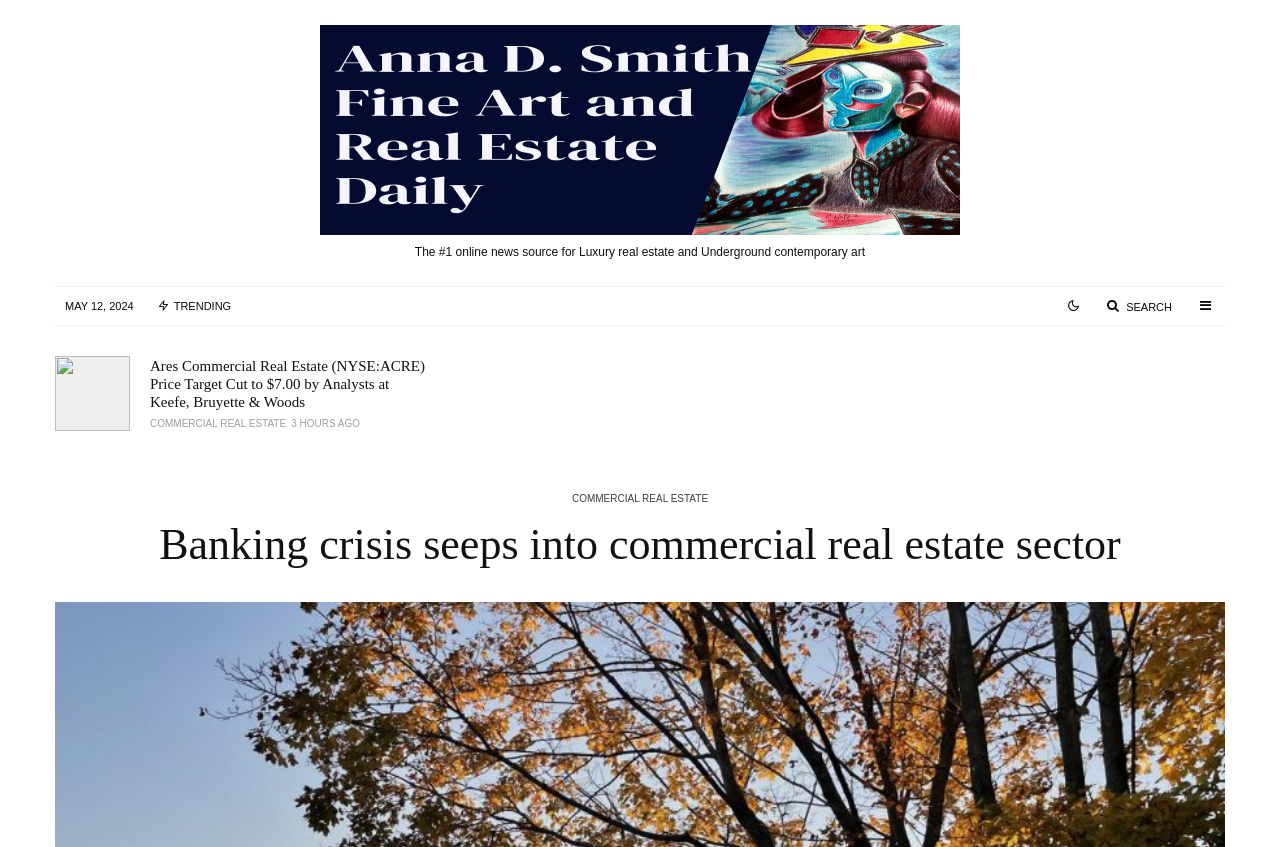Locate the bounding box coordinates of the area to click to fulfill this instruction: "Explore trending topics". The bounding box should be presented as four float numbers between 0 and 1, in the order [left, top, right, bottom].

[0.112, 0.338, 0.192, 0.384]